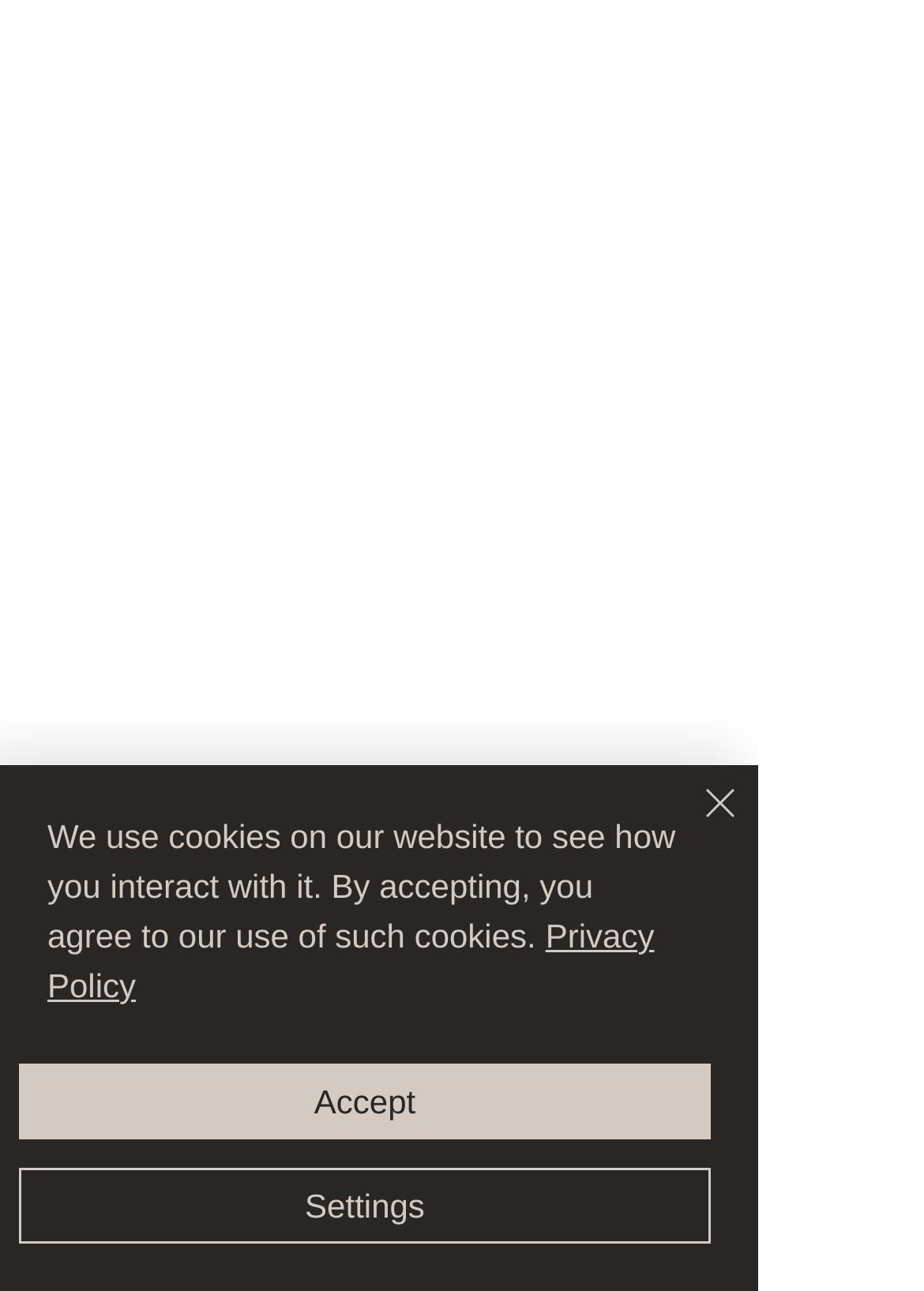Find and provide the bounding box coordinates for the UI element described here: "aria-label="Close"". The coordinates should be given as four float numbers between 0 and 1: [left, top, right, bottom].

[0.687, 0.6, 0.81, 0.688]